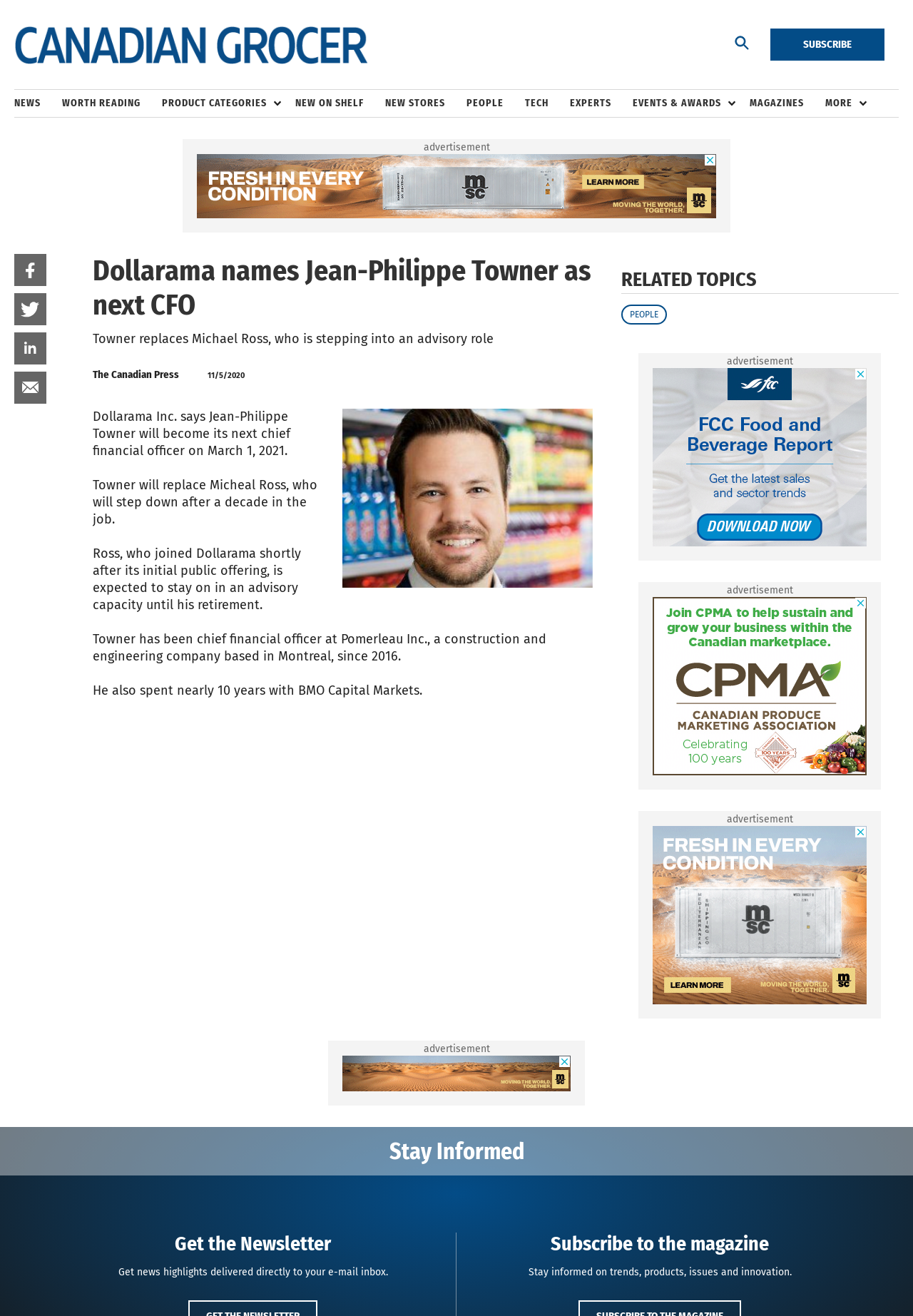Please indicate the bounding box coordinates of the element's region to be clicked to achieve the instruction: "Subscribe to the magazine". Provide the coordinates as four float numbers between 0 and 1, i.e., [left, top, right, bottom].

[0.603, 0.937, 0.842, 0.954]